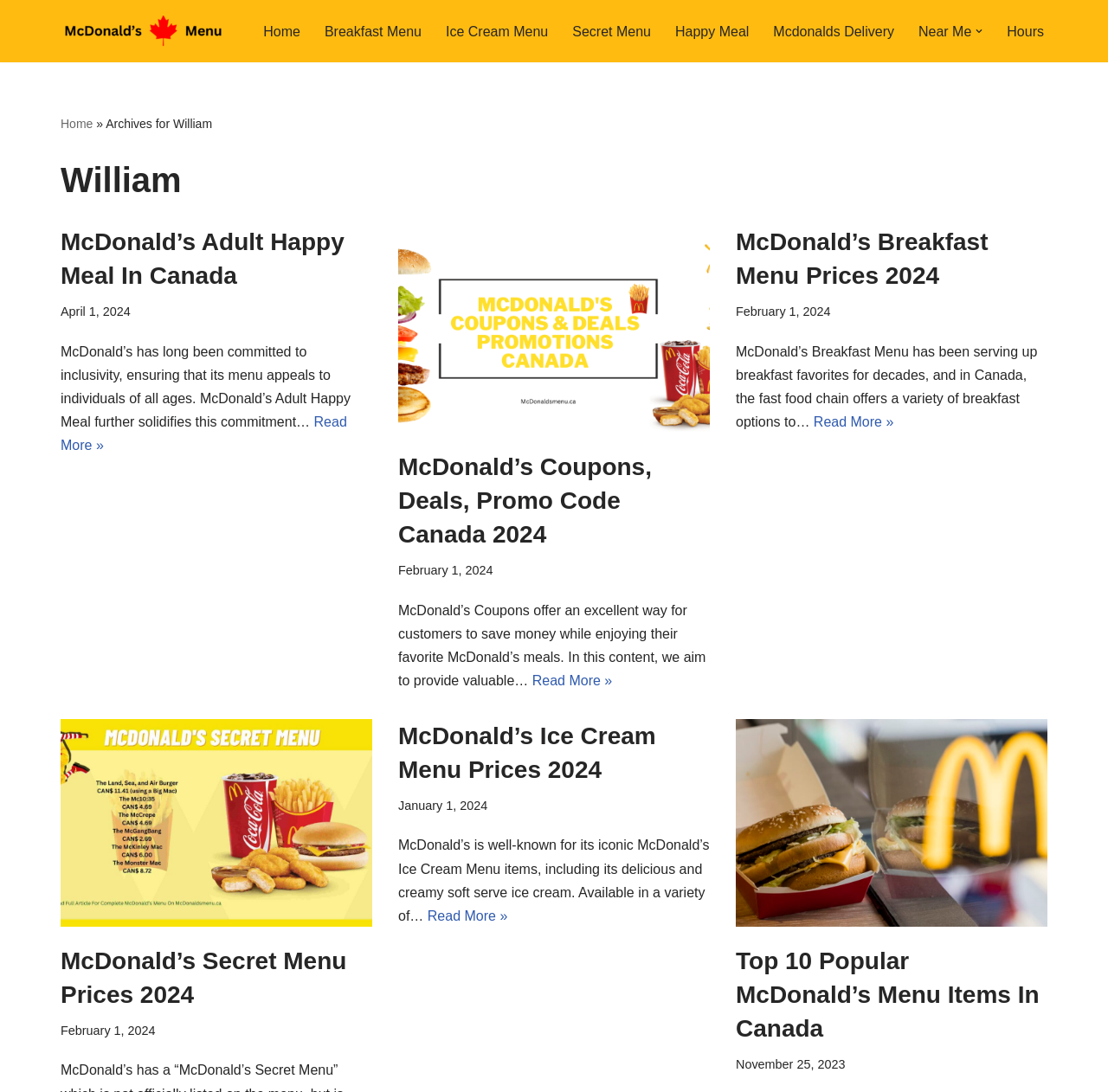Could you find the bounding box coordinates of the clickable area to complete this instruction: "Click on the 'Home' link"?

[0.238, 0.018, 0.271, 0.039]